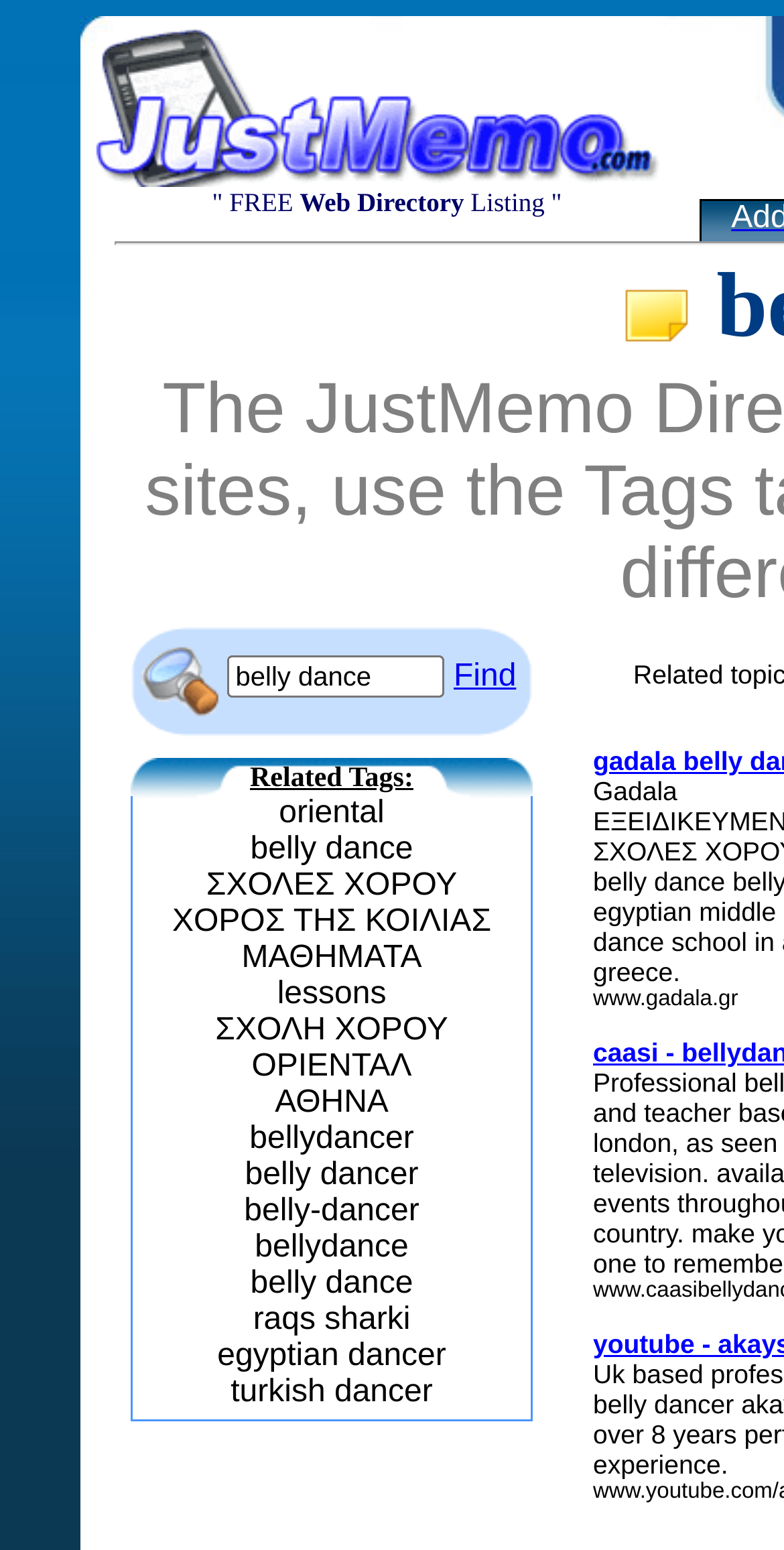From the element description: "ΧΟΡΟΣ ΤΗΣ ΚΟΙΛΙΑΣ", extract the bounding box coordinates of the UI element. The coordinates should be expressed as four float numbers between 0 and 1, in the order [left, top, right, bottom].

[0.182, 0.422, 0.664, 0.445]